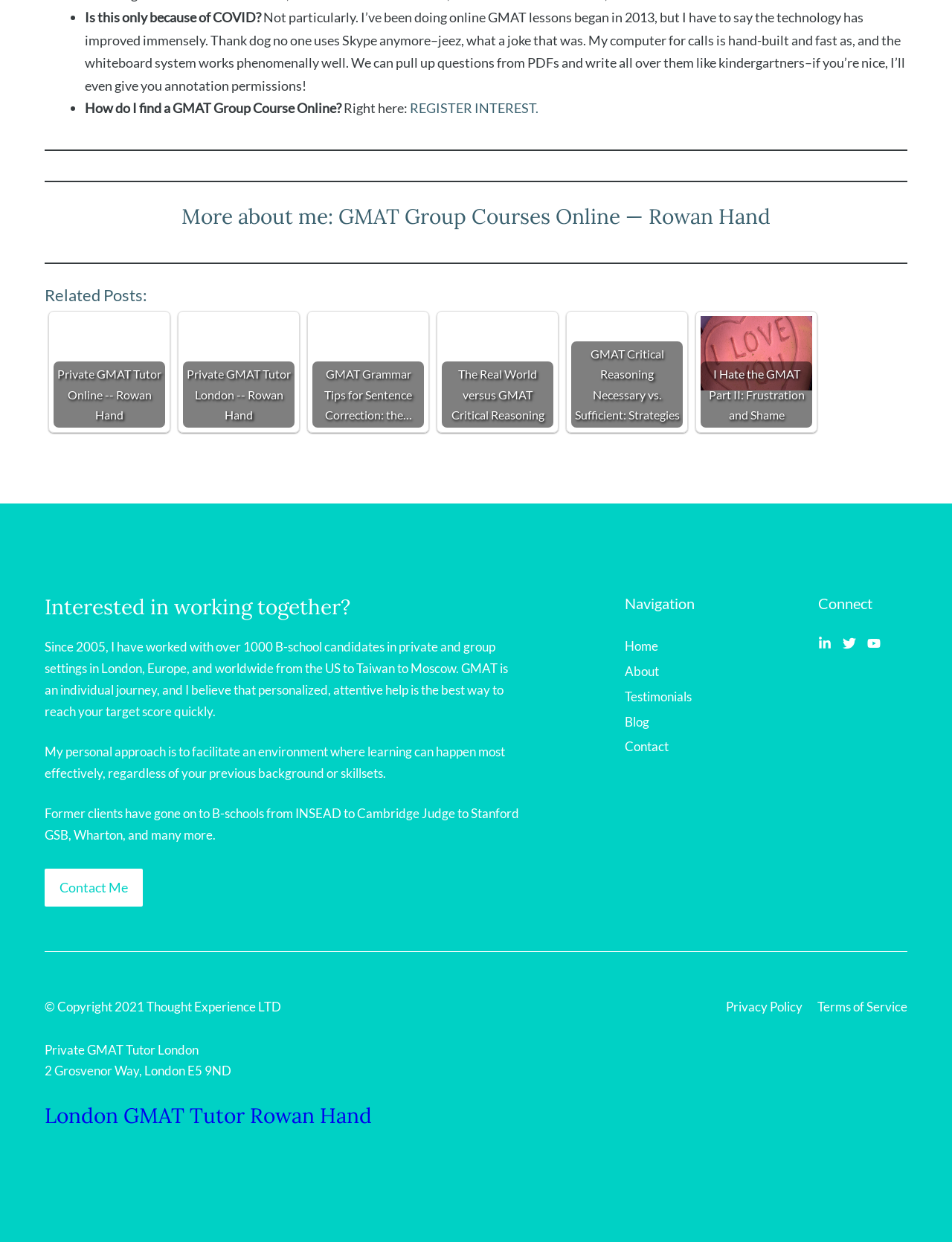Respond to the question below with a concise word or phrase:
What is the copyright year?

2021